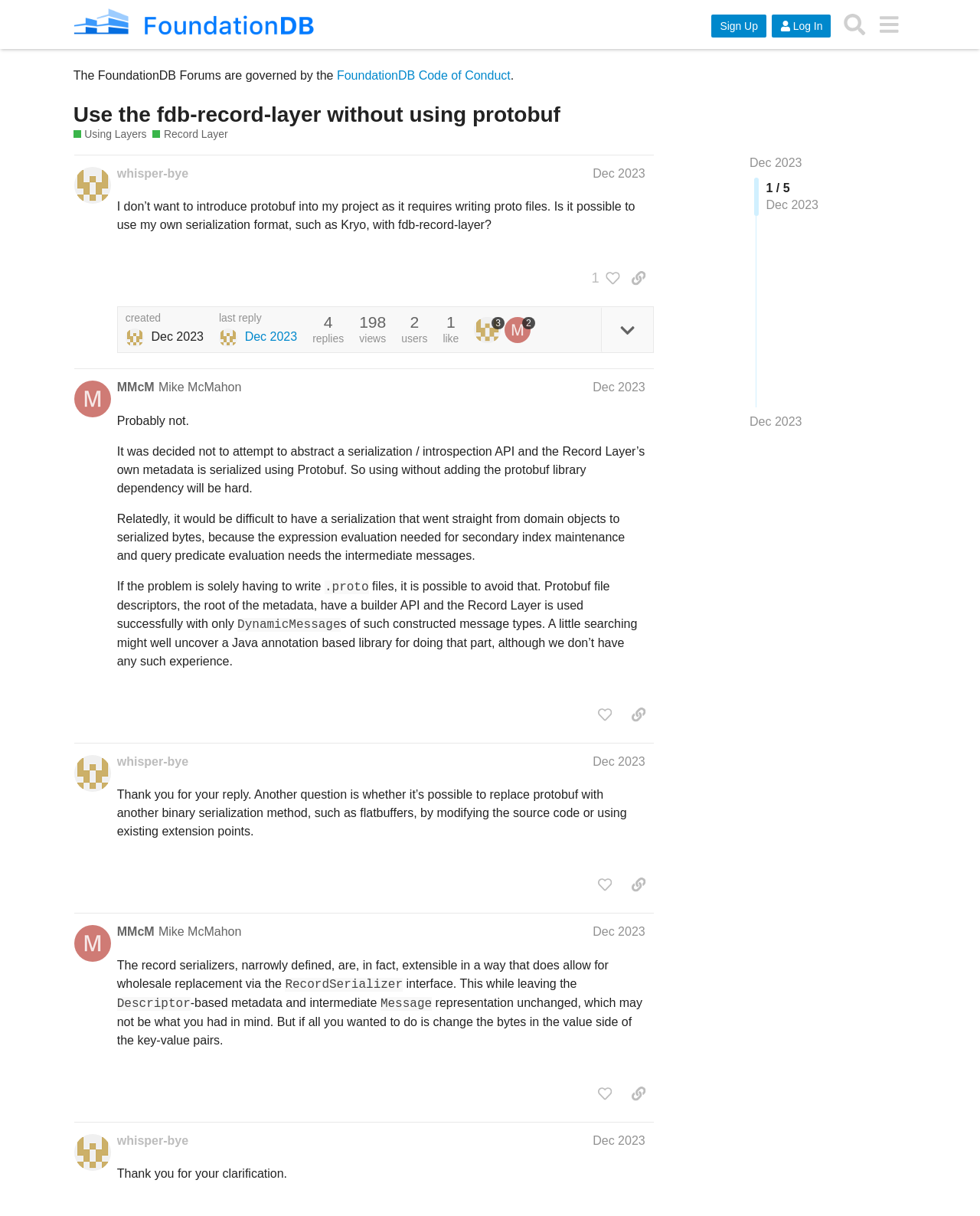Find the bounding box of the UI element described as follows: "More".

None